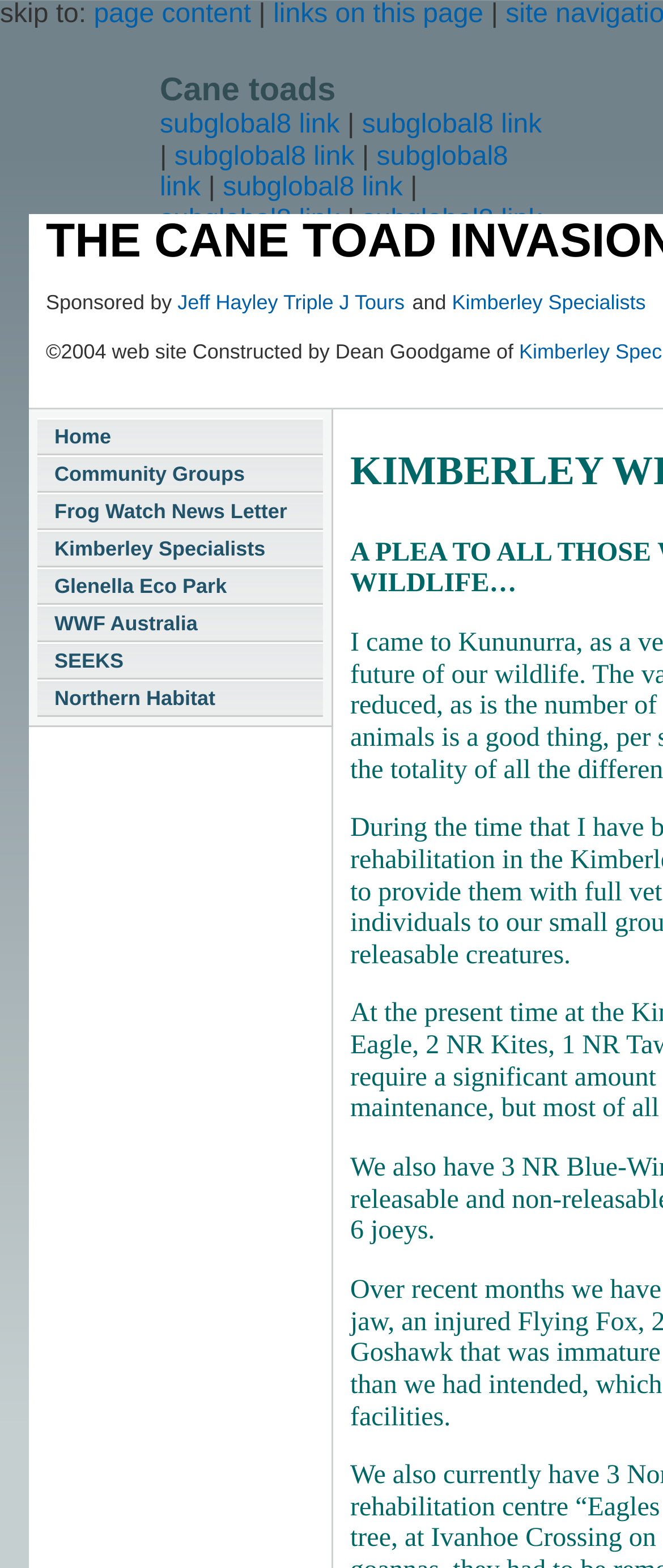Kindly determine the bounding box coordinates for the clickable area to achieve the given instruction: "explore Kimberley Specialists".

[0.682, 0.185, 0.974, 0.201]